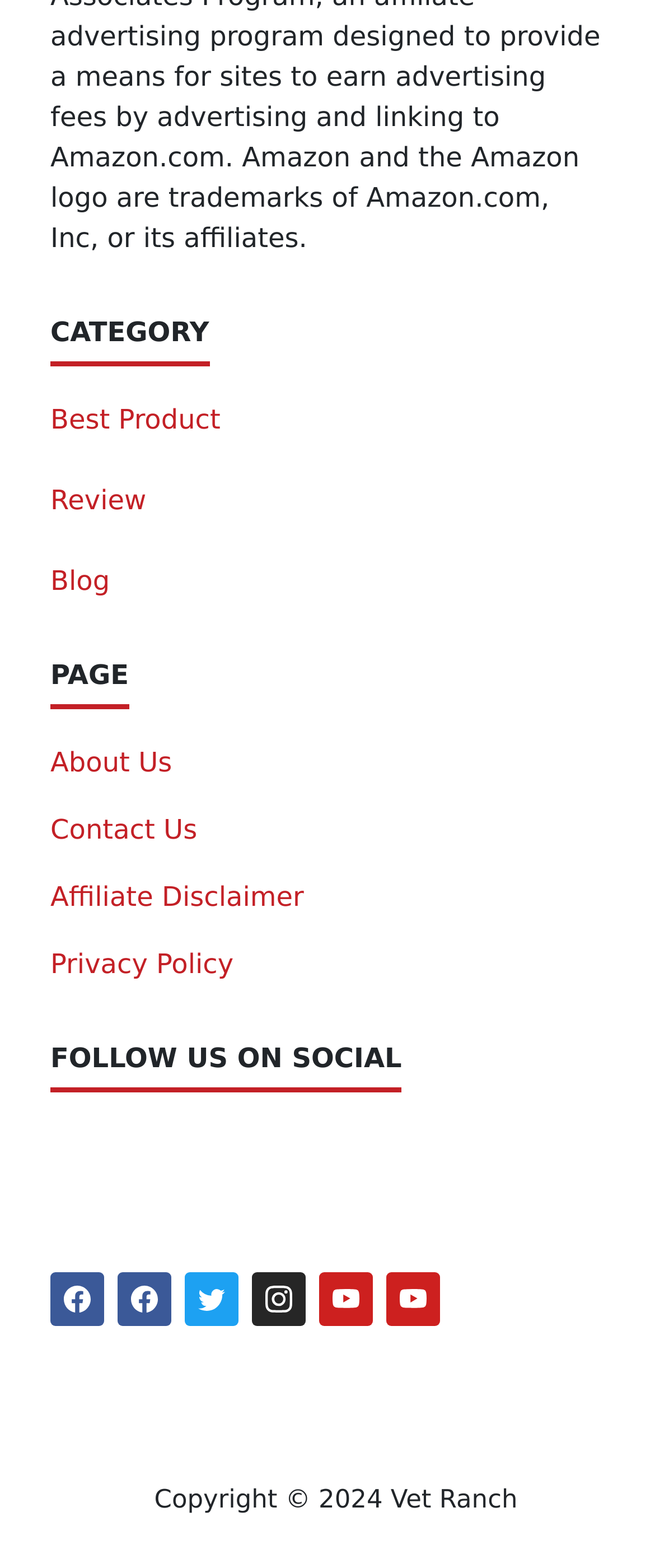Find the bounding box coordinates corresponding to the UI element with the description: "Twitter". The coordinates should be formatted as [left, top, right, bottom], with values as floats between 0 and 1.

[0.282, 0.811, 0.364, 0.846]